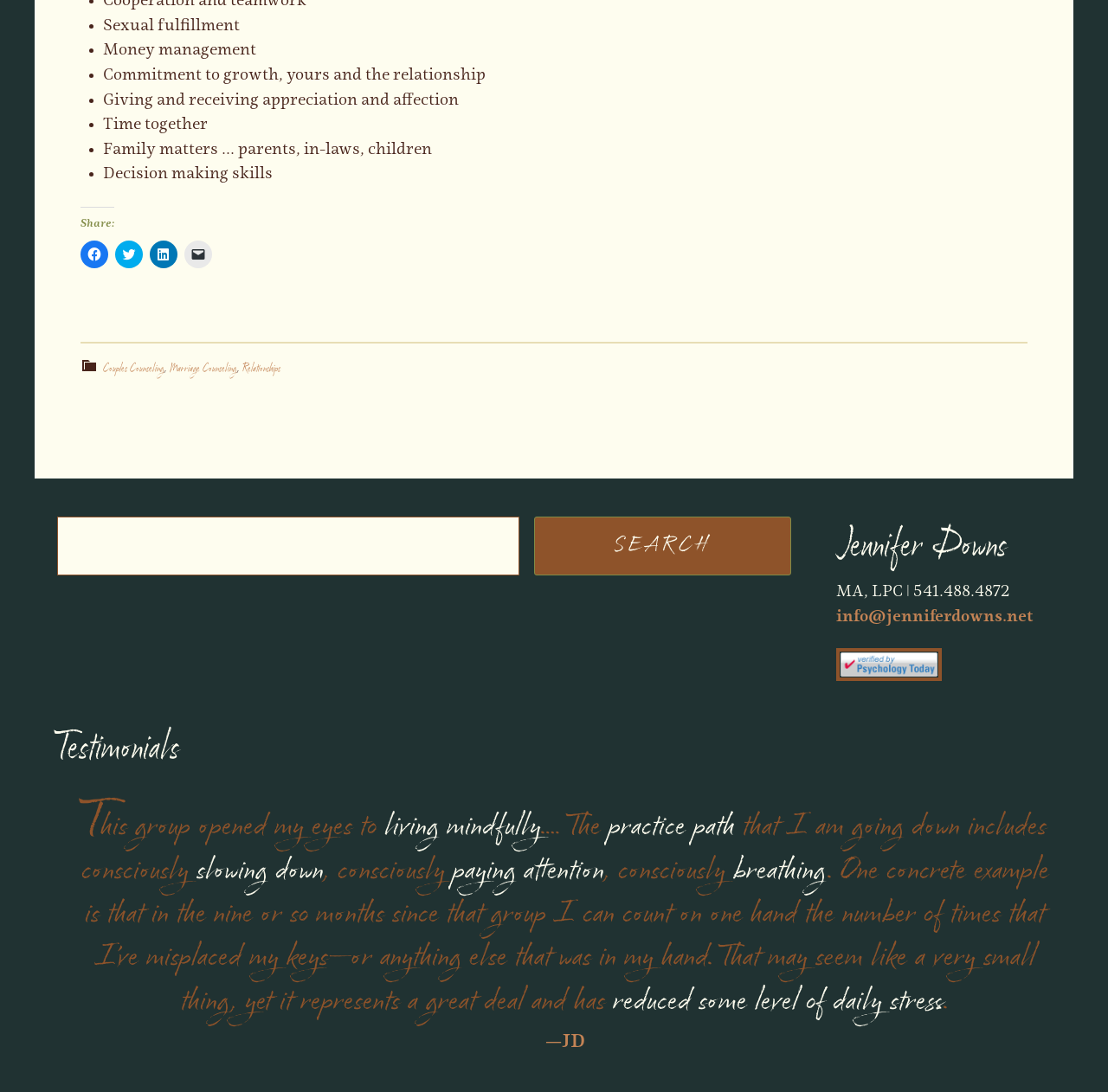Please provide the bounding box coordinates for the UI element as described: "—JD". The coordinates must be four floats between 0 and 1, represented as [left, top, right, bottom].

[0.492, 0.945, 0.528, 0.963]